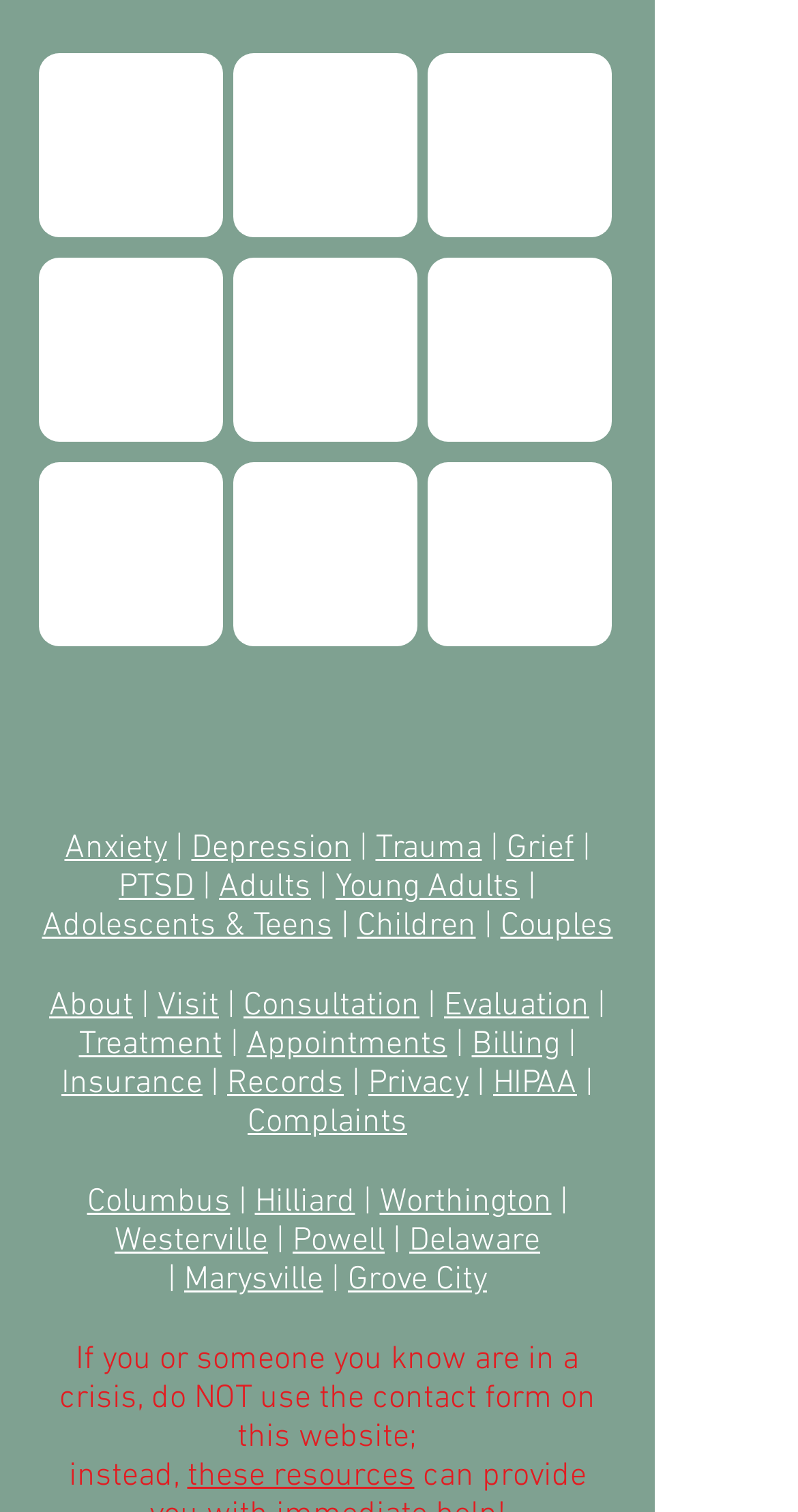Please mark the bounding box coordinates of the area that should be clicked to carry out the instruction: "Read about the Columbus location".

[0.109, 0.782, 0.288, 0.809]